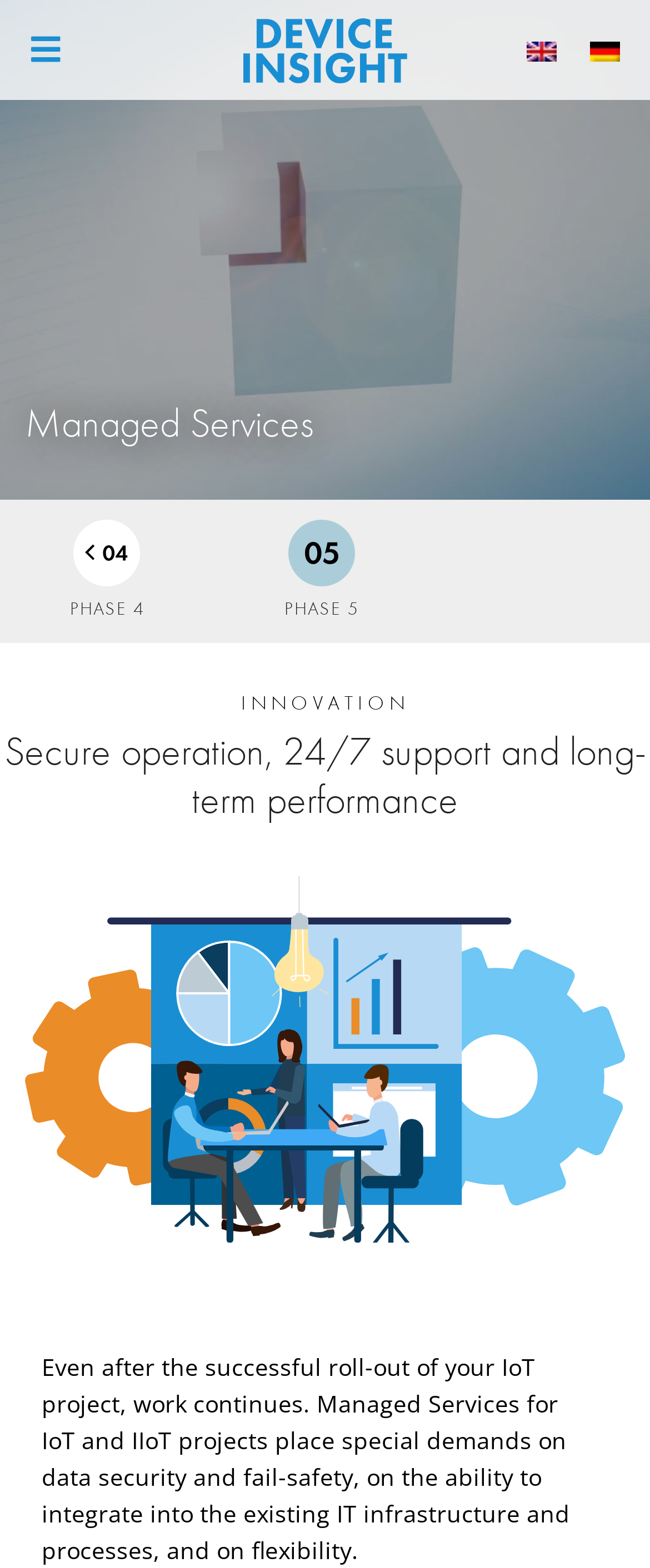What is the focus of the Managed Services?
Can you provide a detailed and comprehensive answer to the question?

I inferred this by reading the text on the webpage, which mentions 'IoT solution' and 'IoT and IIoT projects' in the context of Managed Services.